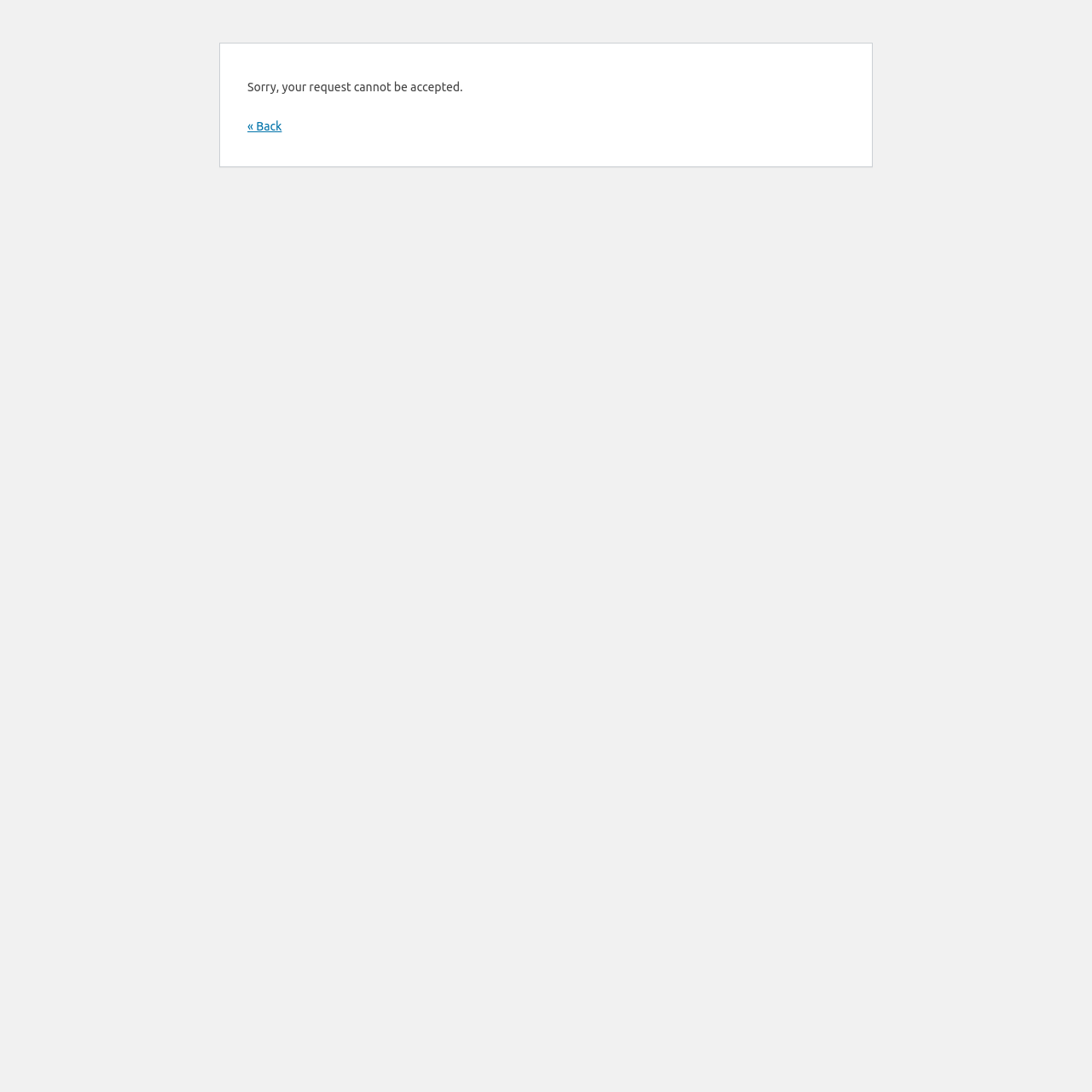Based on the element description "« Back", predict the bounding box coordinates of the UI element.

[0.227, 0.109, 0.258, 0.122]